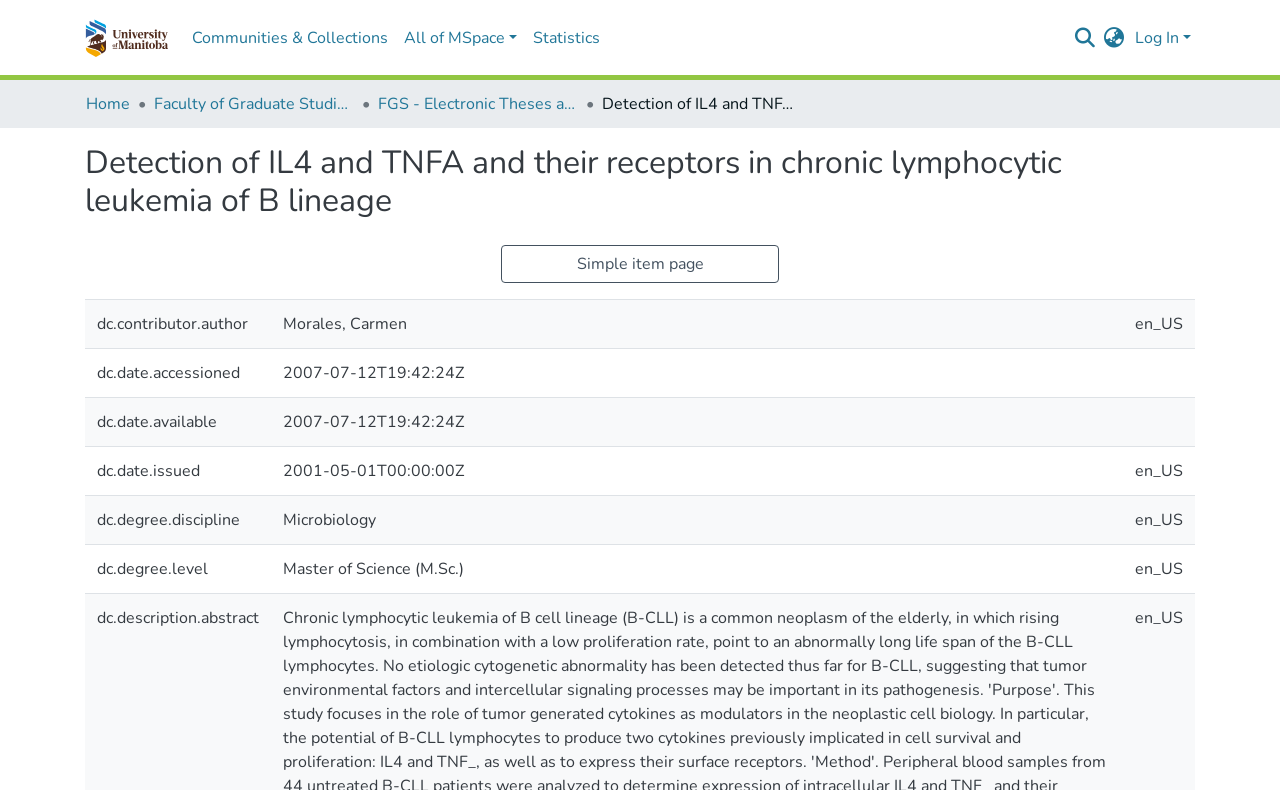Using the provided element description: "parent_node: Communities & Collections", identify the bounding box coordinates. The coordinates should be four floats between 0 and 1 in the order [left, top, right, bottom].

[0.066, 0.016, 0.131, 0.08]